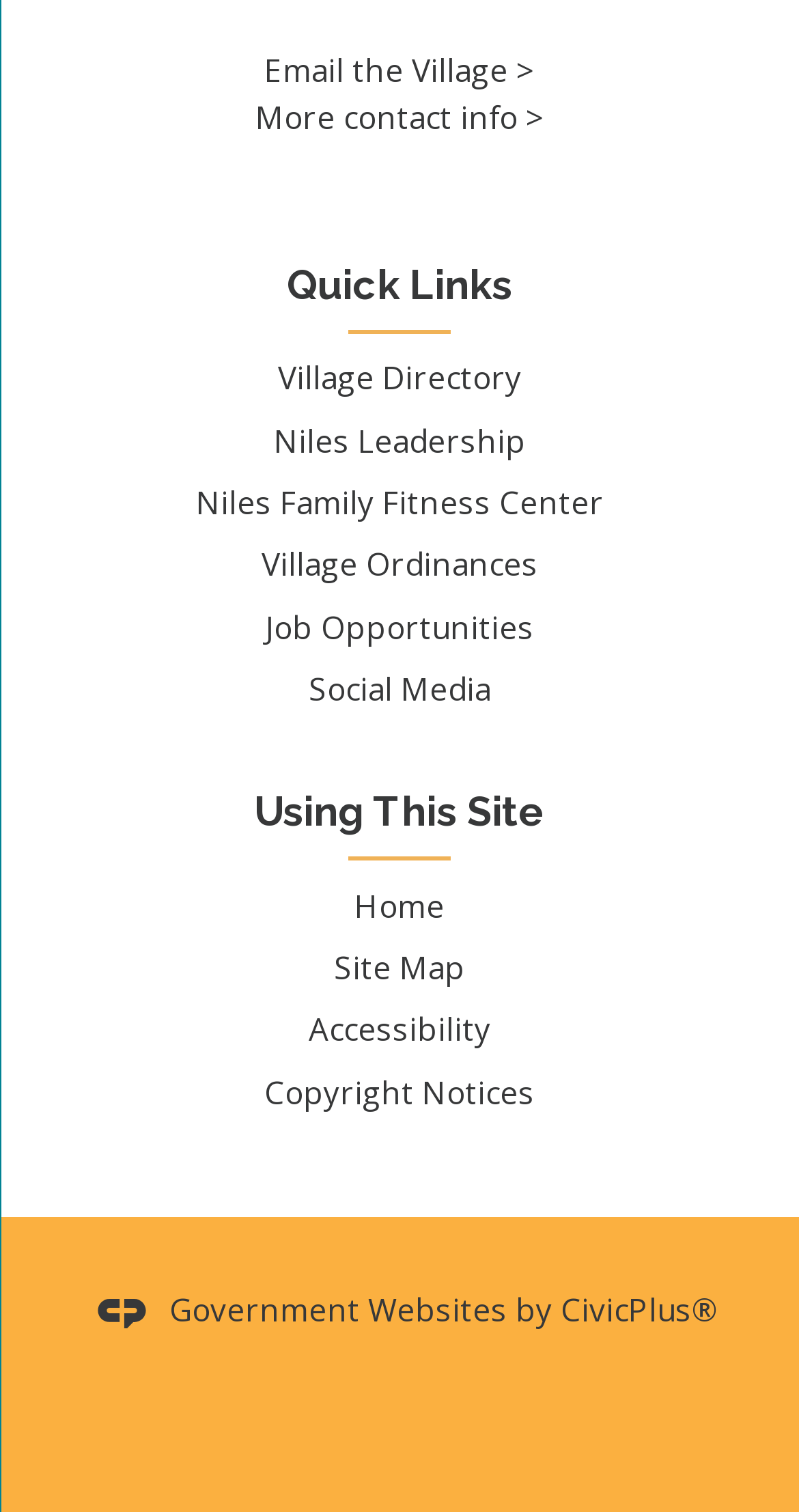Analyze the image and deliver a detailed answer to the question: What is the title of the 'Quick Links' section?

The title of the 'Quick Links' section can be found by looking at the heading element with the text 'Quick Links' inside the region with the same name, which has a bounding box coordinate of [0.039, 0.148, 0.961, 0.497].